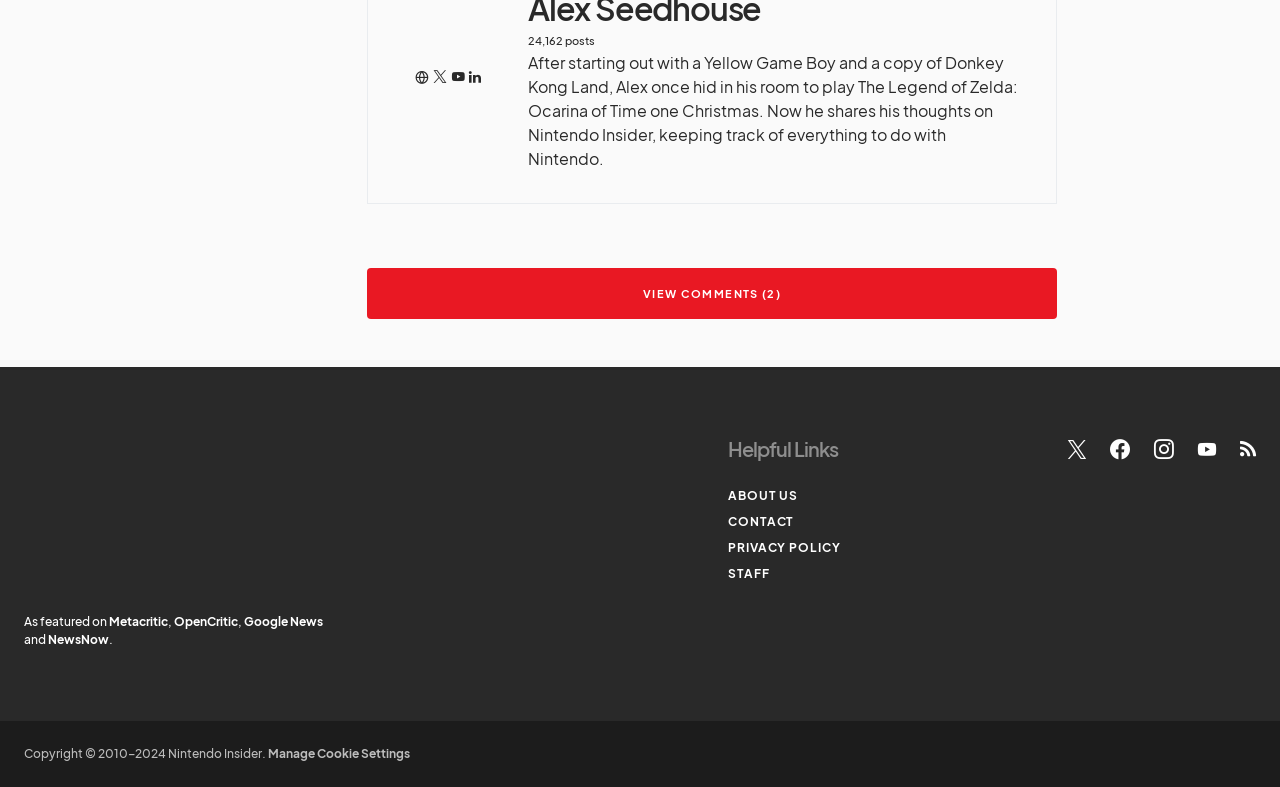Determine the bounding box coordinates of the region that needs to be clicked to achieve the task: "View comments".

[0.287, 0.34, 0.826, 0.405]